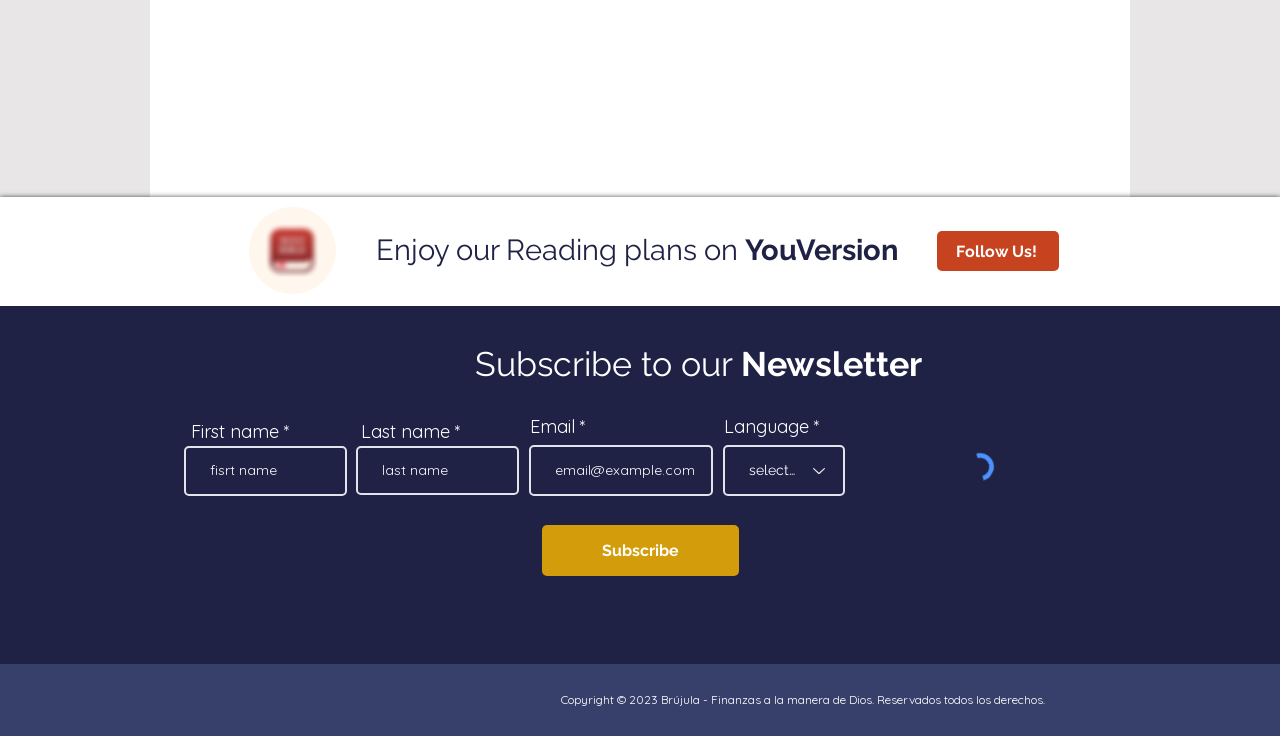Can you provide the bounding box coordinates for the element that should be clicked to implement the instruction: "Select language"?

[0.565, 0.605, 0.66, 0.674]